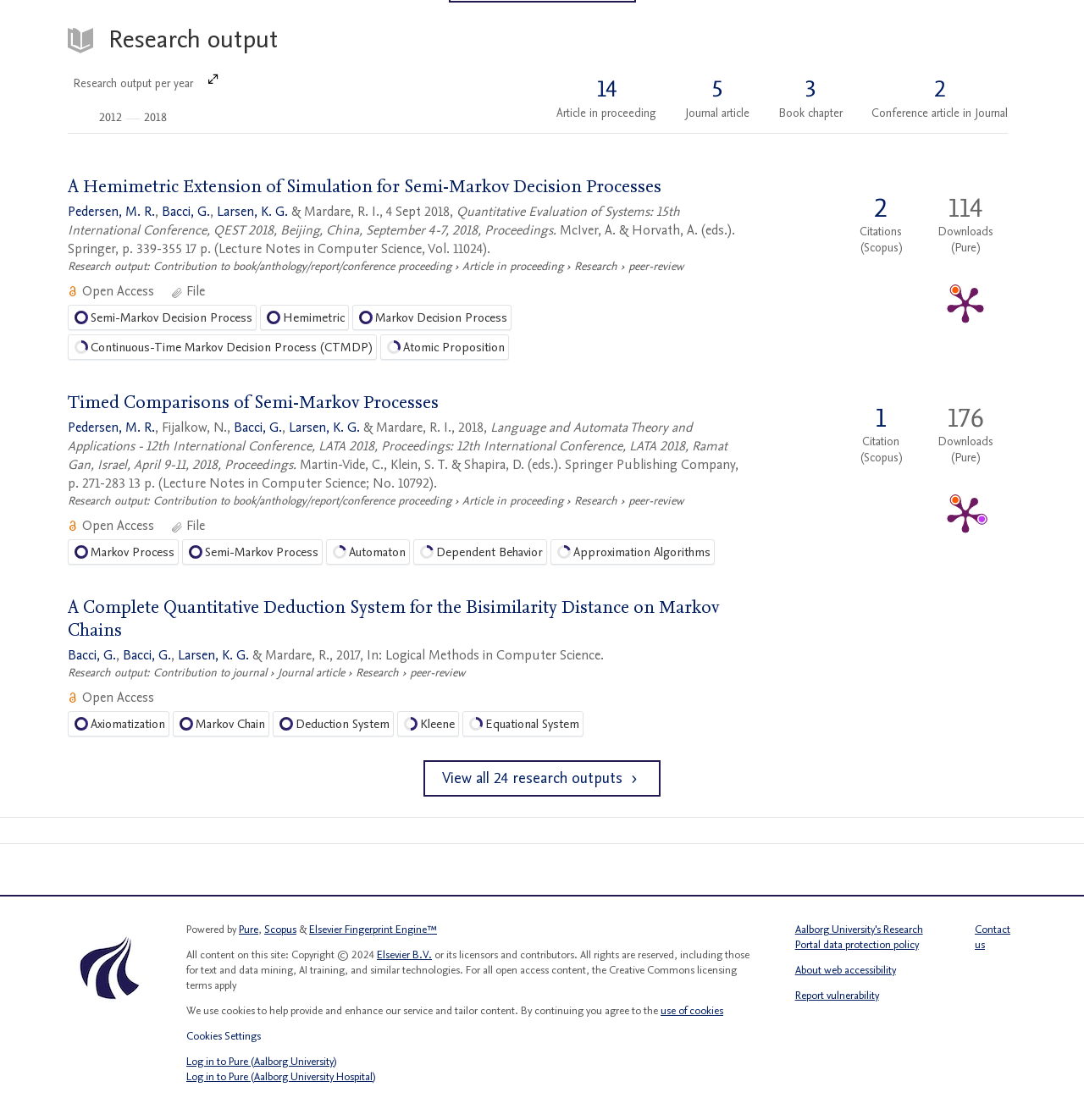Locate the bounding box coordinates of the clickable area to execute the instruction: "View 'A Hemimetric Extension of Simulation for Semi-Markov Decision Processes' article". Provide the coordinates as four float numbers between 0 and 1, represented as [left, top, right, bottom].

[0.062, 0.157, 0.61, 0.177]